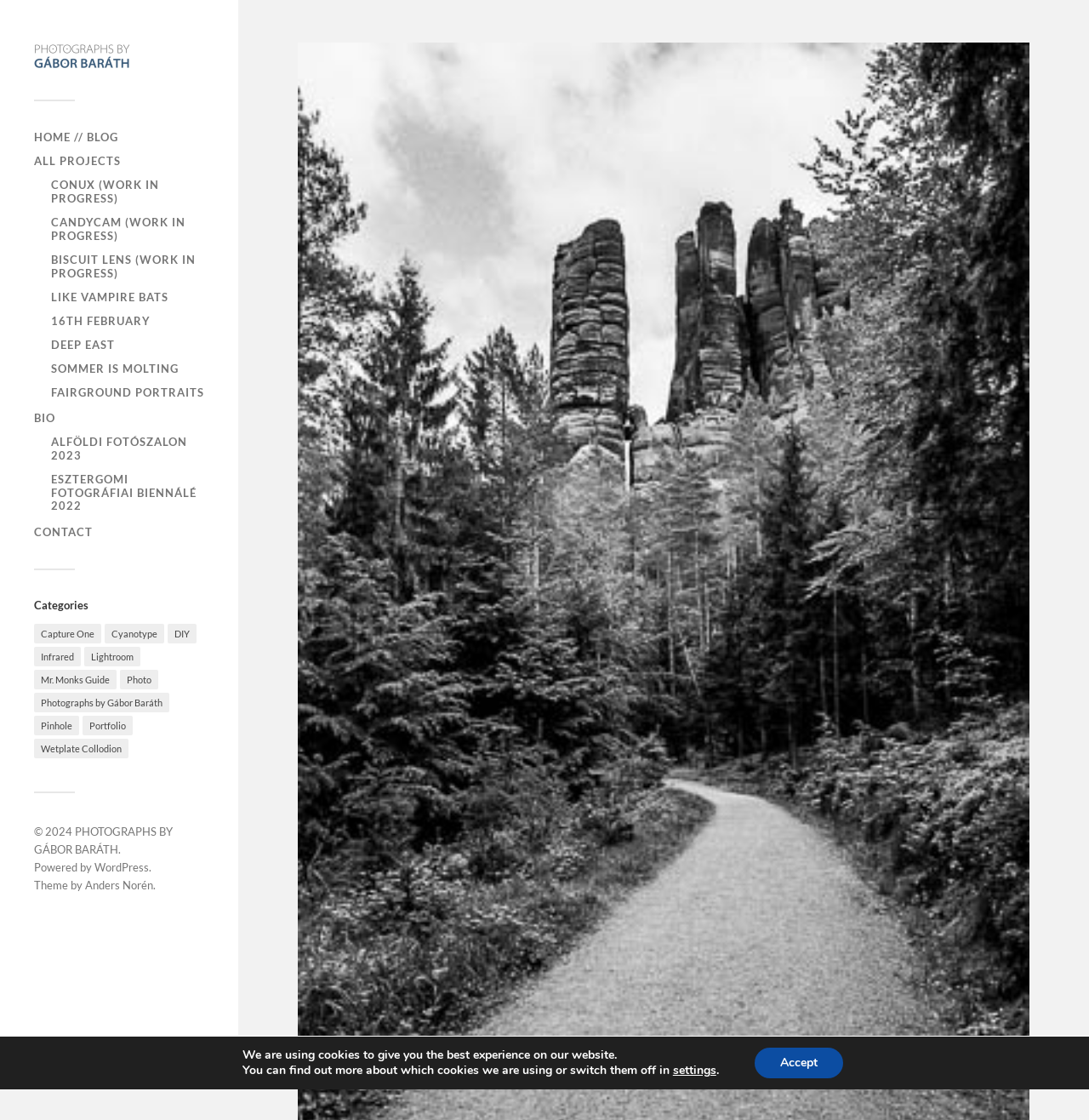Identify the bounding box coordinates for the UI element mentioned here: "settings". Provide the coordinates as four float values between 0 and 1, i.e., [left, top, right, bottom].

[0.618, 0.949, 0.658, 0.963]